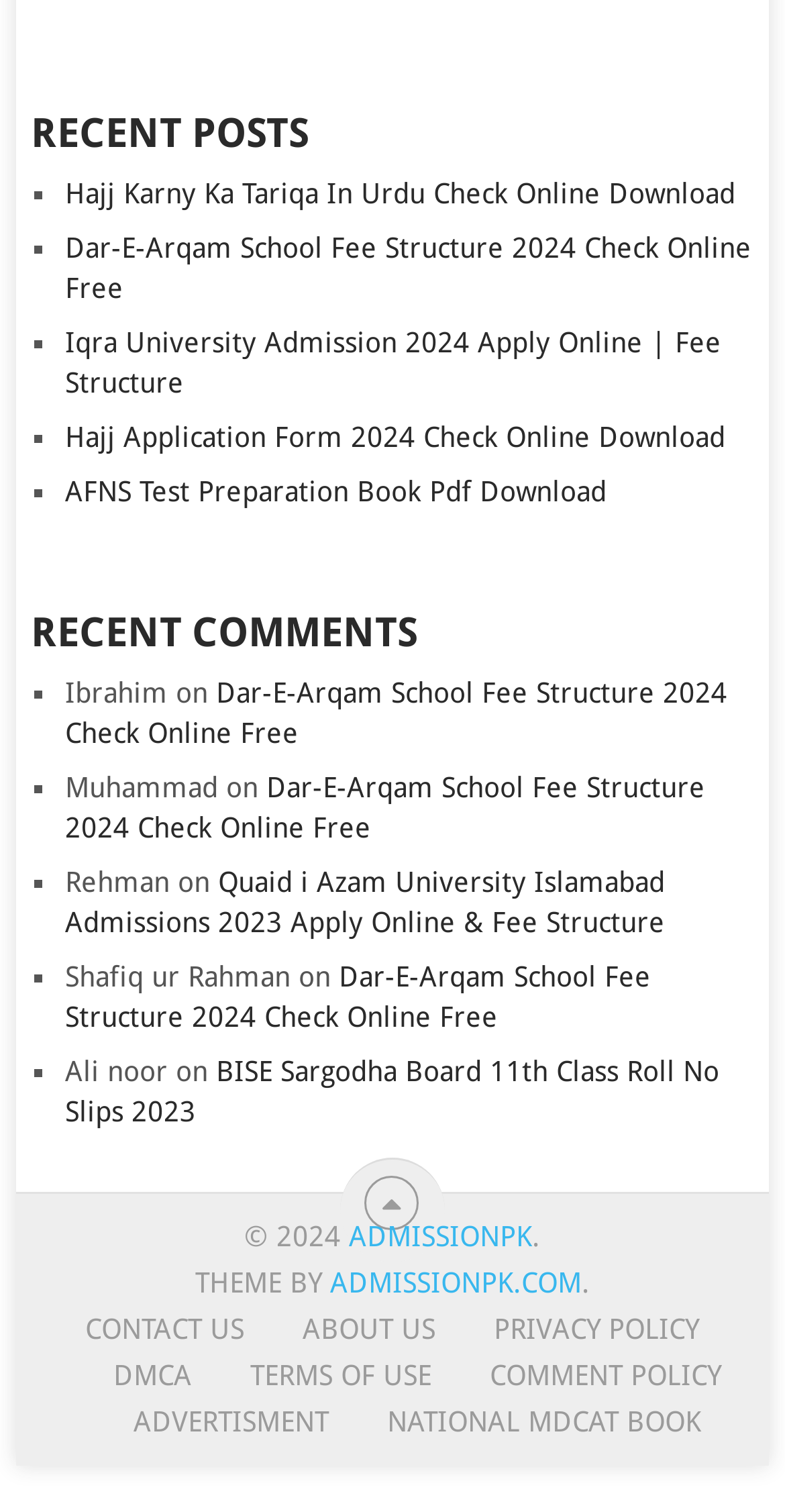Using details from the image, please answer the following question comprehensively:
What is the purpose of the 'RECENT COMMENTS' section?

The 'RECENT COMMENTS' section appears to display user comments, along with the name of the commenter and a link to the relevant post. This suggests that the website allows users to comment on posts and that the comments are displayed in this section.